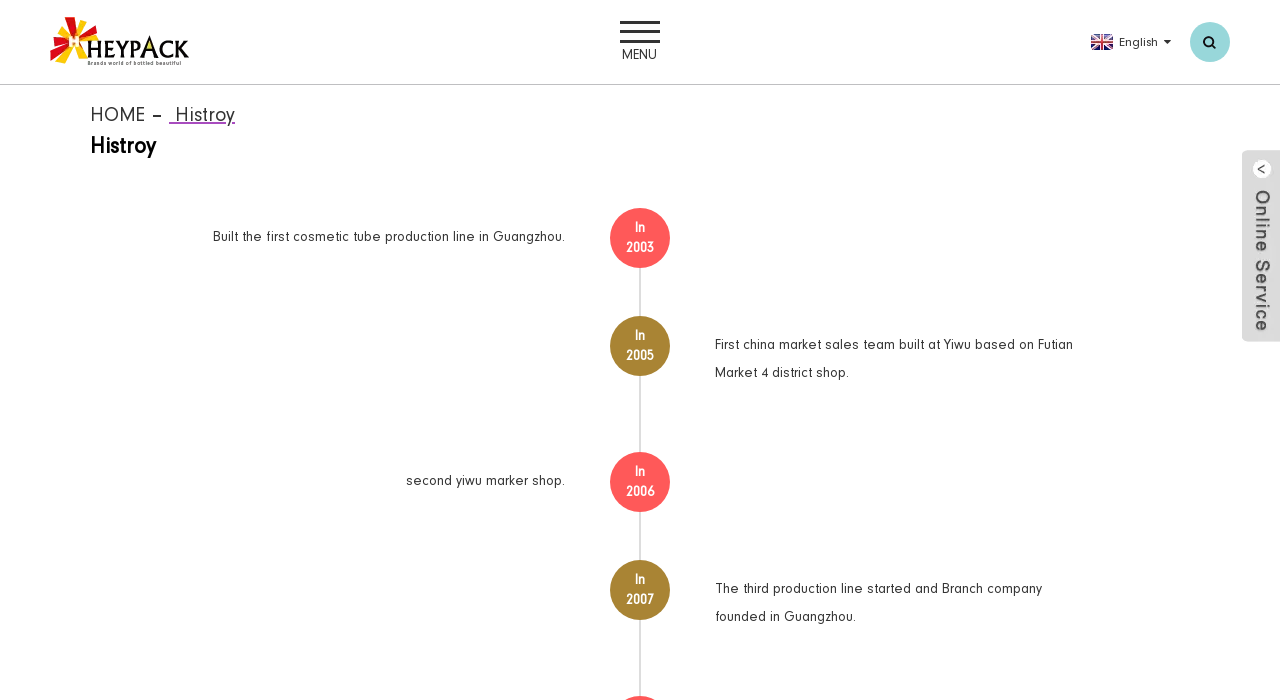What is the company name?
Answer the question using a single word or phrase, according to the image.

HEYPACK CO., LIMITED